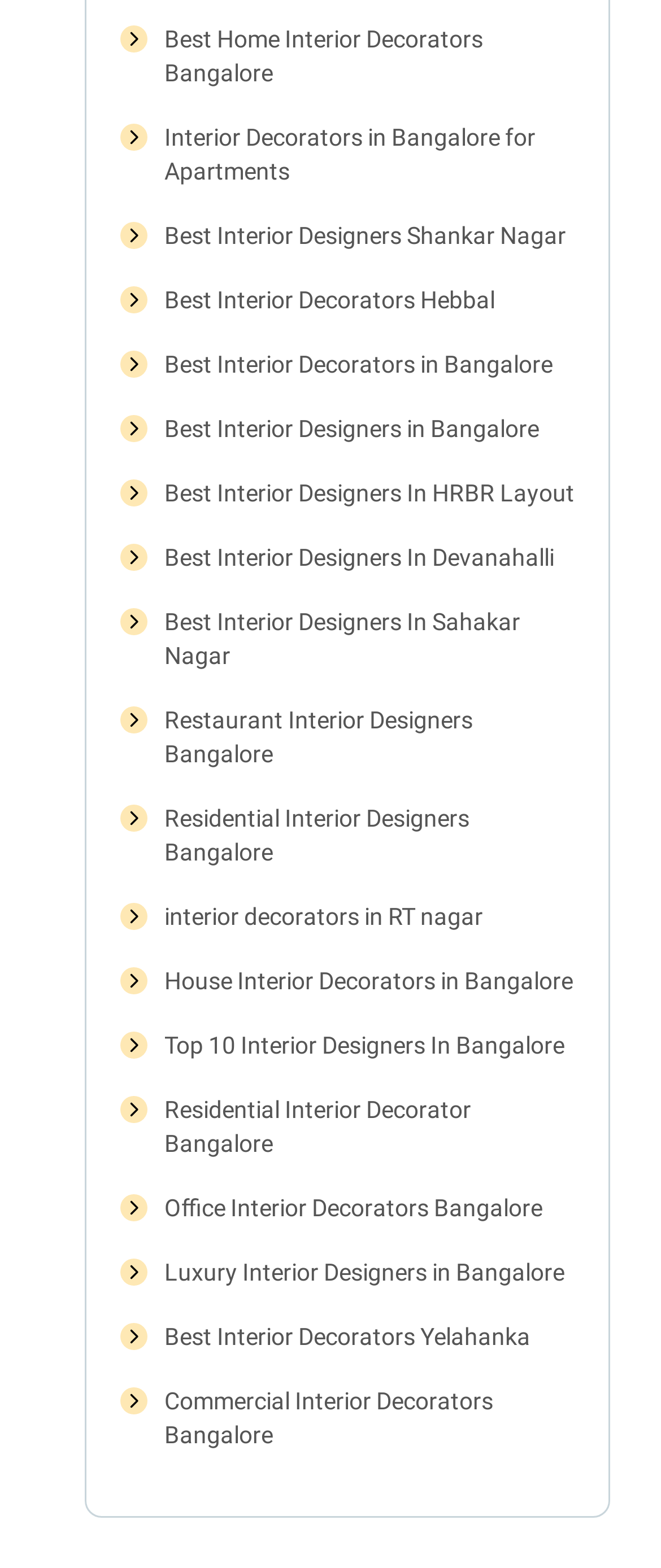Pinpoint the bounding box coordinates for the area that should be clicked to perform the following instruction: "View Residential Interior Designers Bangalore".

[0.249, 0.513, 0.71, 0.552]